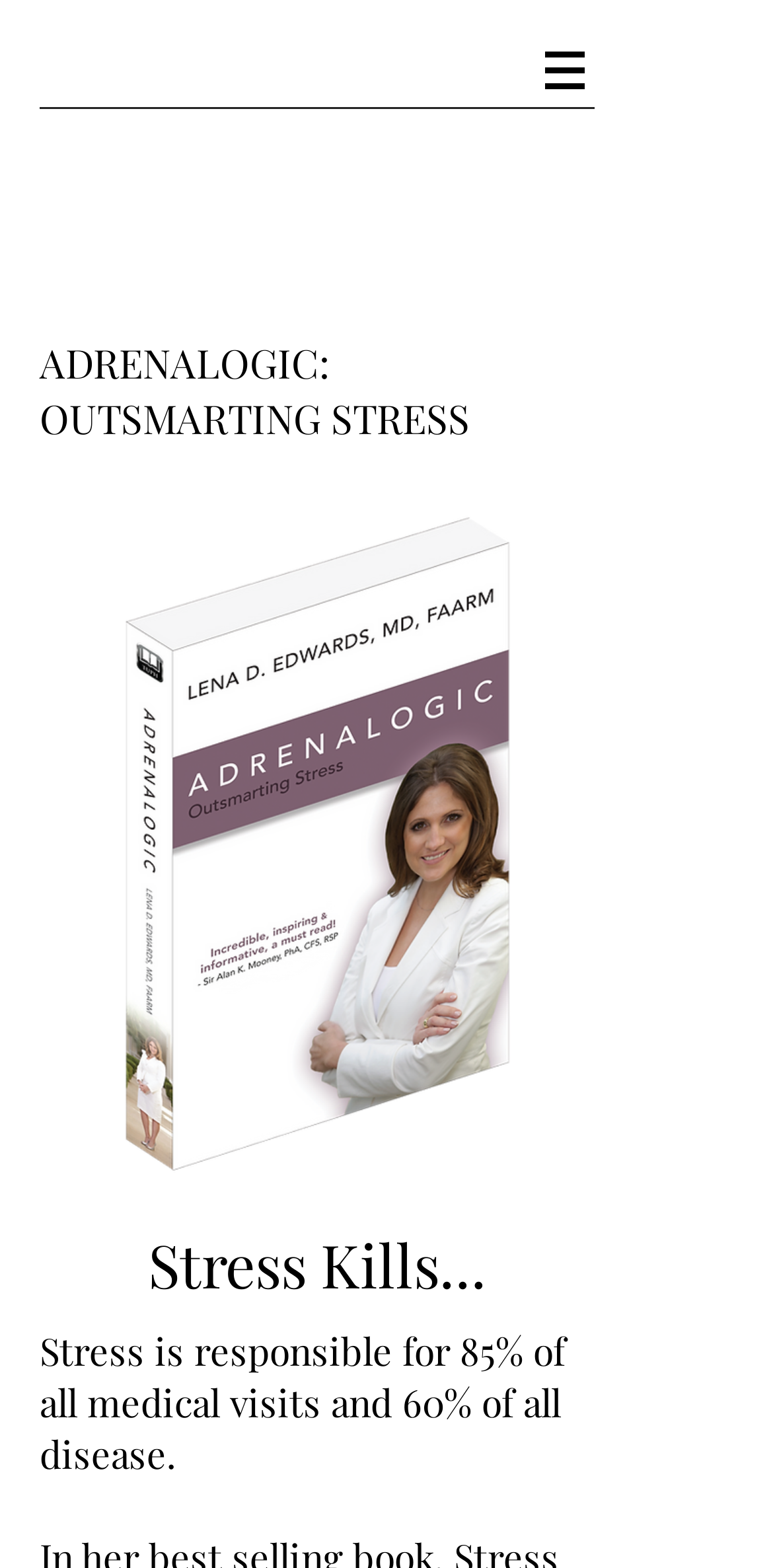Locate the UI element that matches the description ADRENALOGIC in the webpage screenshot. Return the bounding box coordinates in the format (top-left x, top-left y, bottom-right x, bottom-right y), with values ranging from 0 to 1.

[0.051, 0.214, 0.413, 0.248]